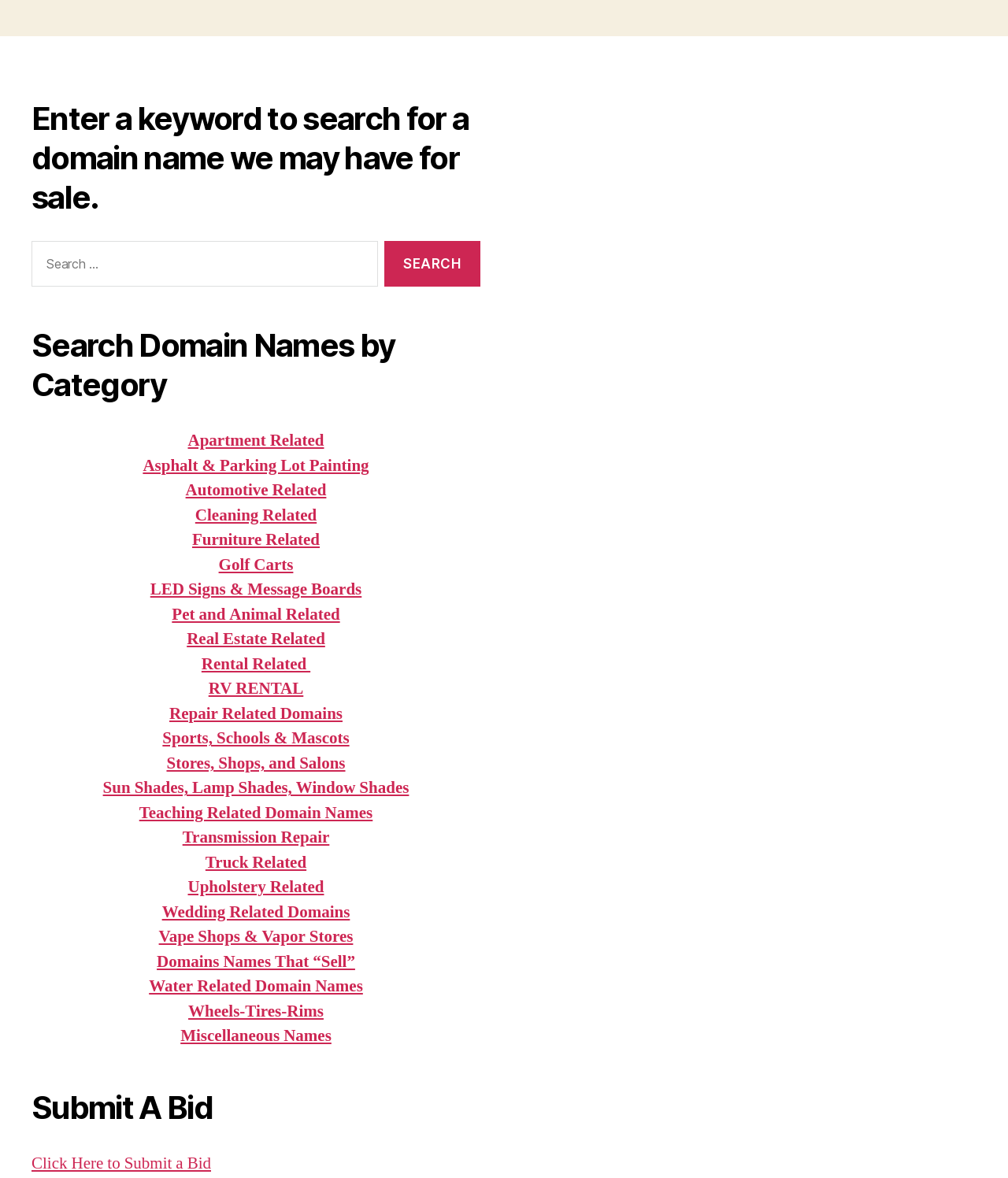What is the purpose of the search box?
Please answer the question with as much detail and depth as you can.

The search box is located at the top of the webpage, and it allows users to enter a keyword to search for a domain name that may be for sale. The search box is accompanied by a 'Search' button, indicating that users can input their search query and click the button to retrieve relevant results.